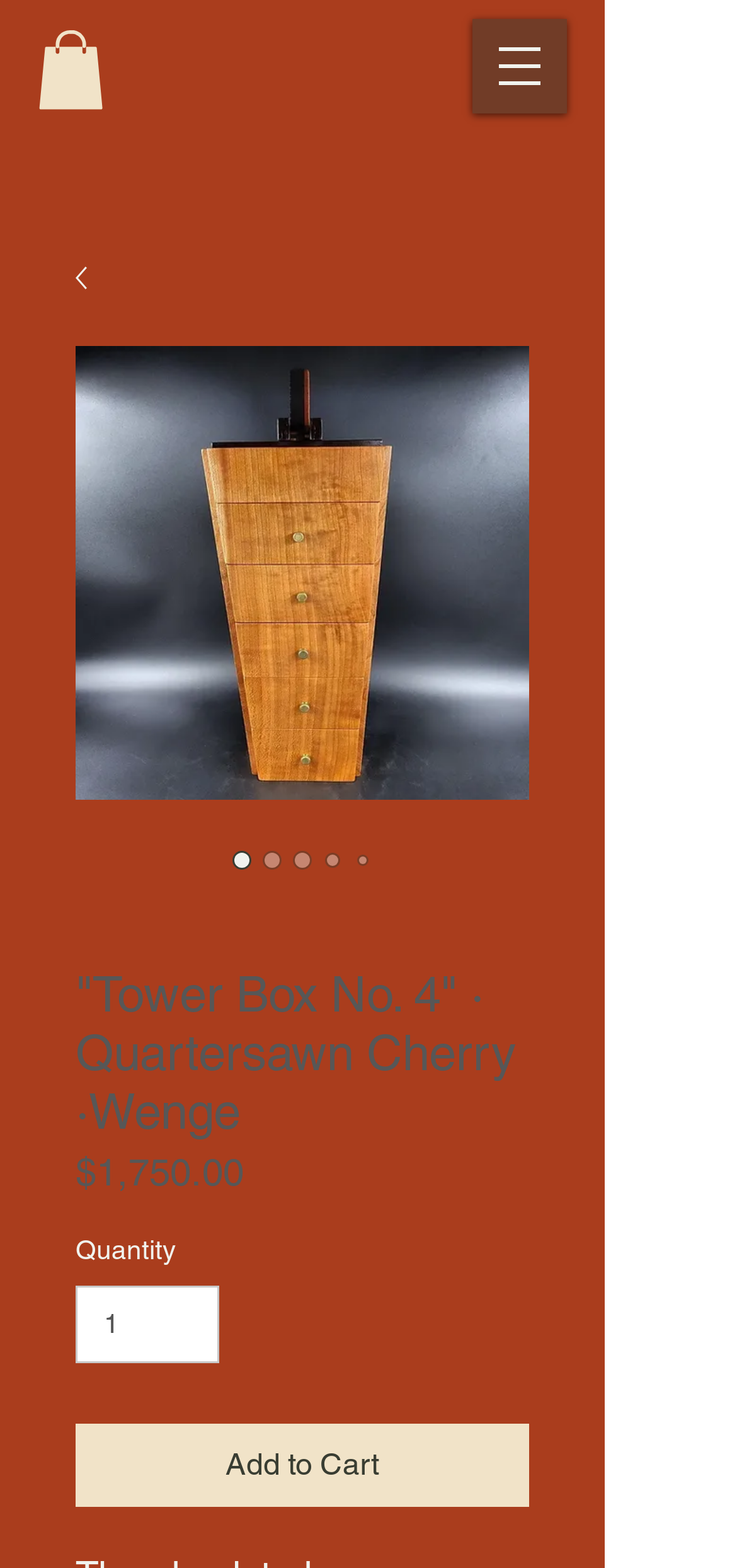Respond with a single word or phrase to the following question: What is the price of the Tower Box No. 4?

$1,750.00